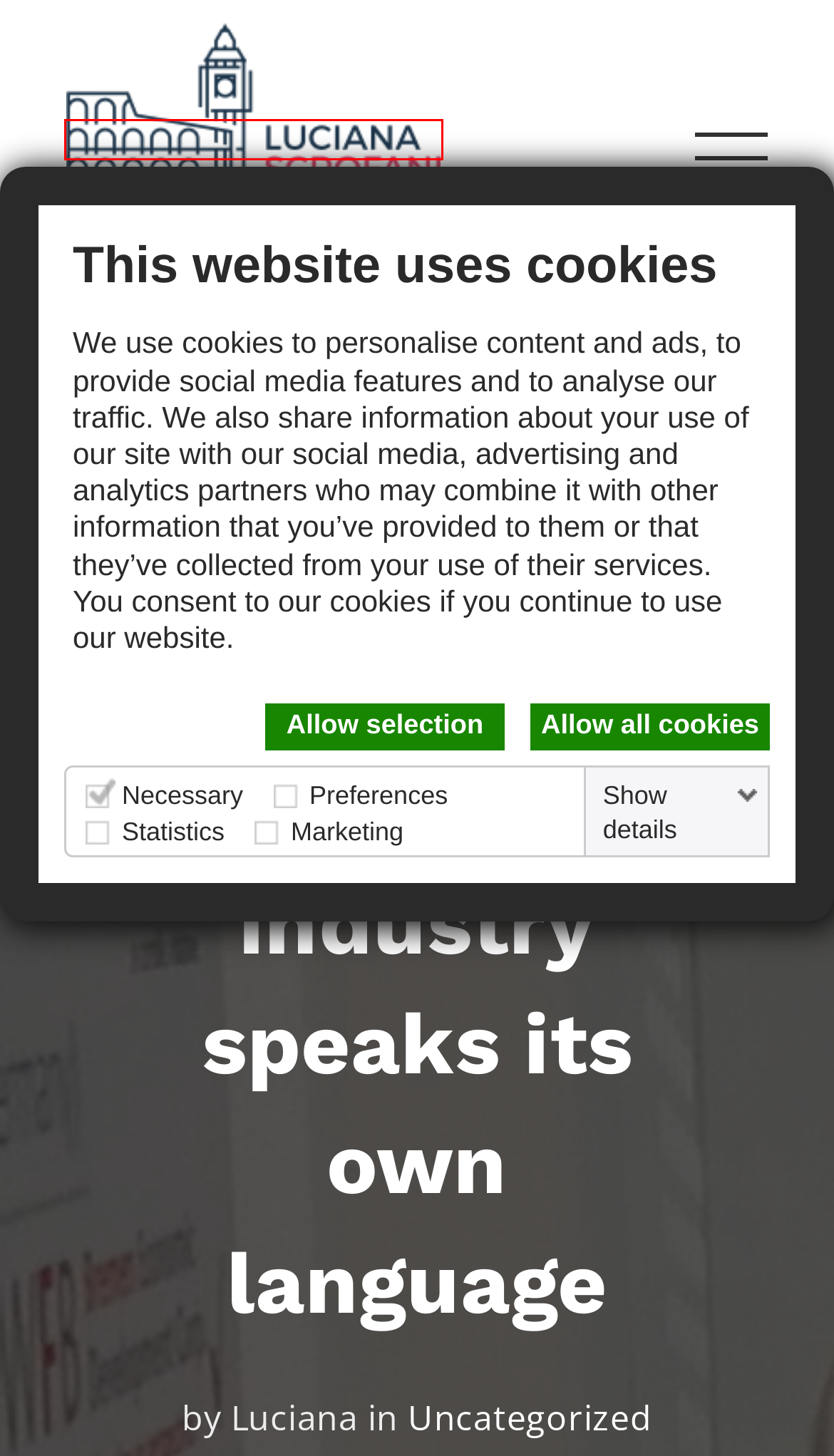Look at the screenshot of a webpage with a red bounding box and select the webpage description that best corresponds to the new page after clicking the element in the red box. Here are the options:
A. January 2022 - Luciana Scrofani Green
B. Luciana Scrofani Green - Italian interpreter and translator in London
C. Luciana Scrofani Green – IAPTI
D. December 2023 - Luciana Scrofani Green
E. October 2021 - Luciana Scrofani Green
F. Your go-to partner for professional Italian interpreting and translation services in Cambridge
G. Uncategorized Archives - Luciana Scrofani Green
H. January 2023 - Luciana Scrofani Green

B